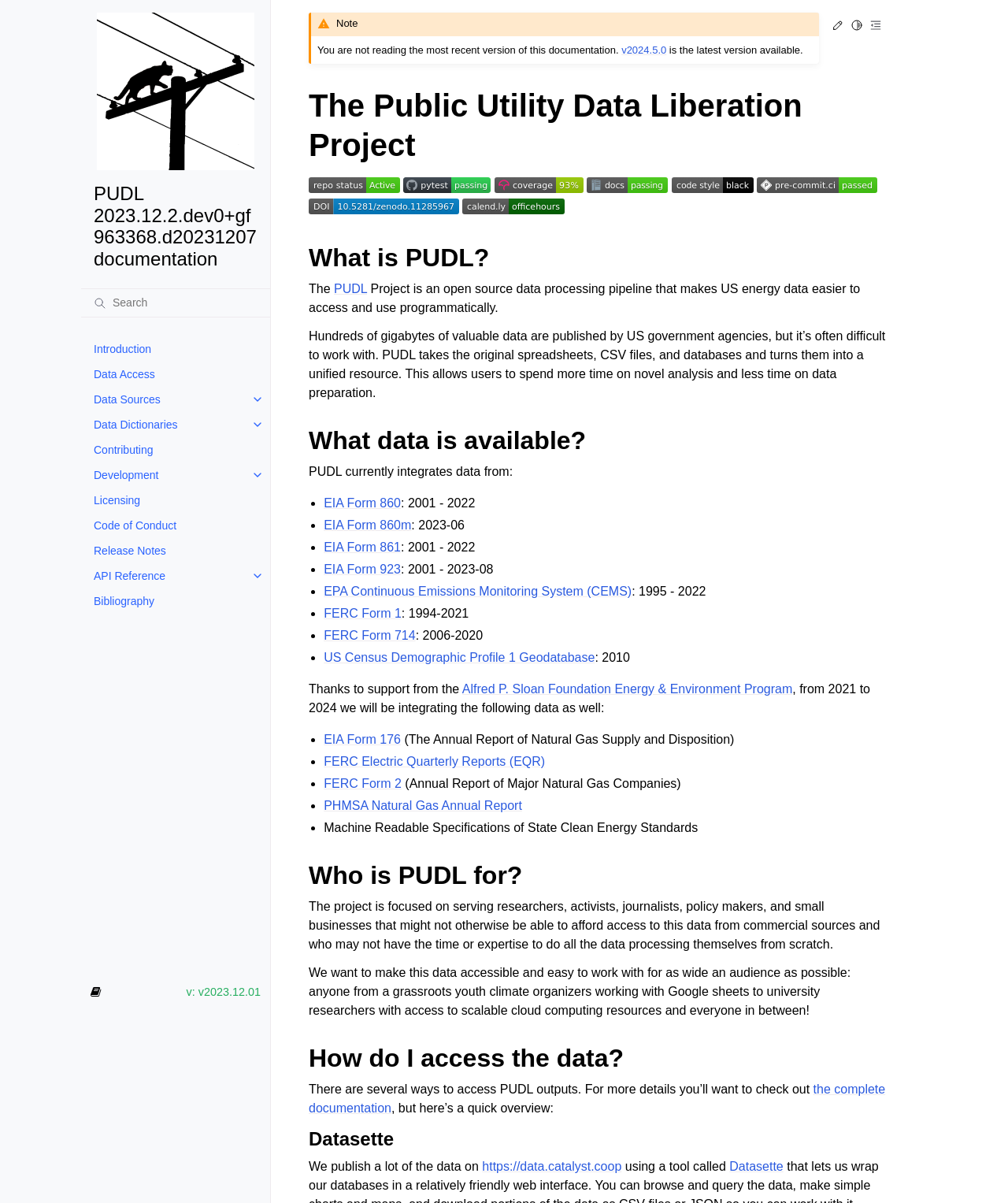Identify the bounding box for the UI element described as: "Development". The coordinates should be four float numbers between 0 and 1, i.e., [left, top, right, bottom].

[0.08, 0.384, 0.268, 0.405]